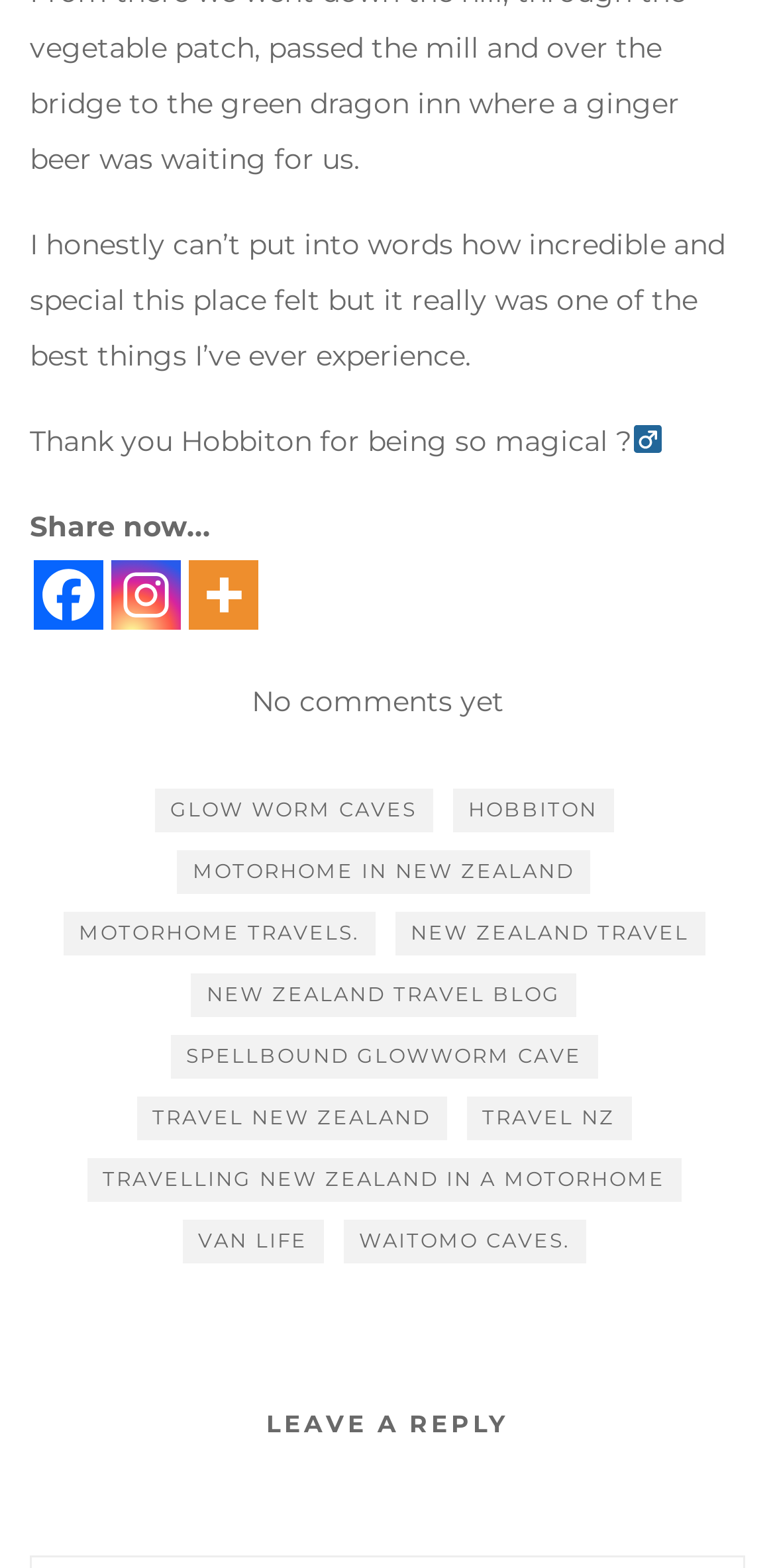Please determine the bounding box coordinates of the section I need to click to accomplish this instruction: "Share on Facebook".

[0.044, 0.357, 0.133, 0.401]